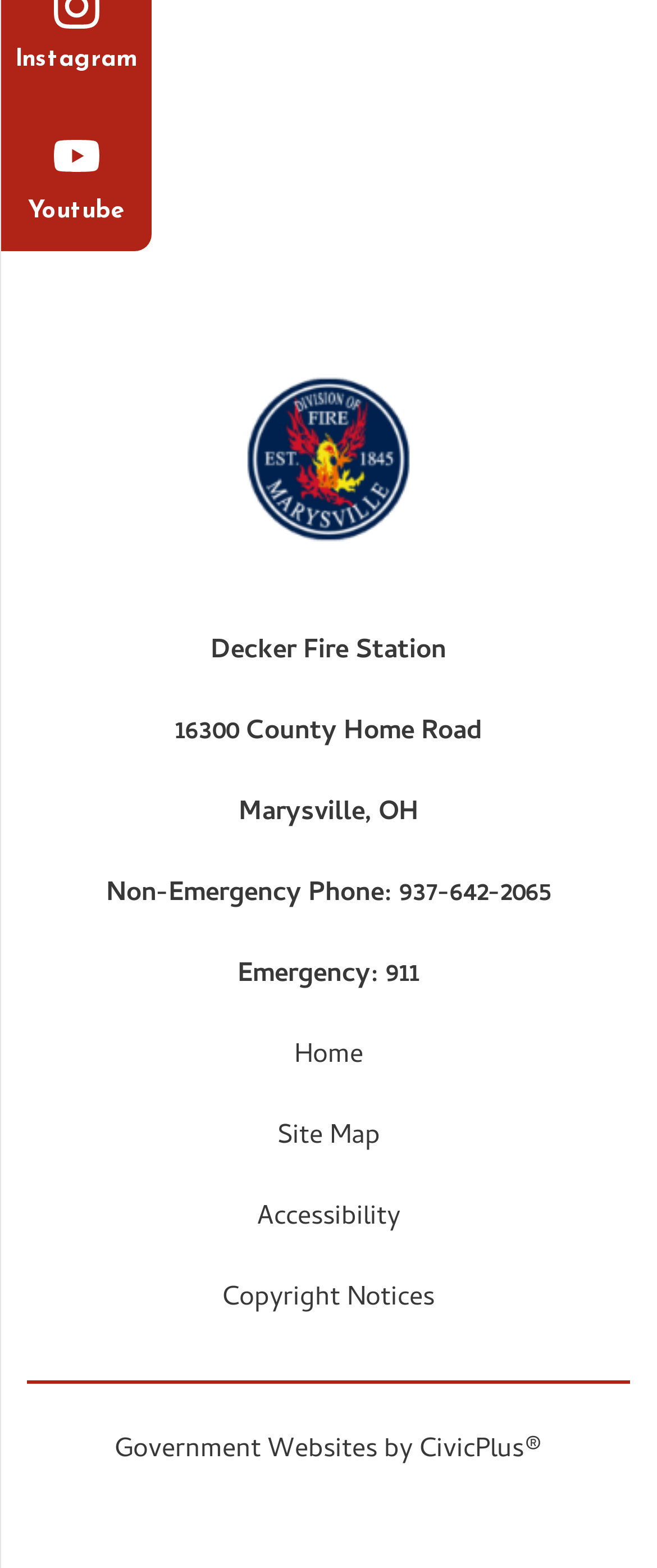What is the name of the fire station?
Please respond to the question with a detailed and informative answer.

I found the answer by looking at the region 'Info Advanced' where the static text 'Decker Fire Station' is located, which is a part of the content info section of the webpage.